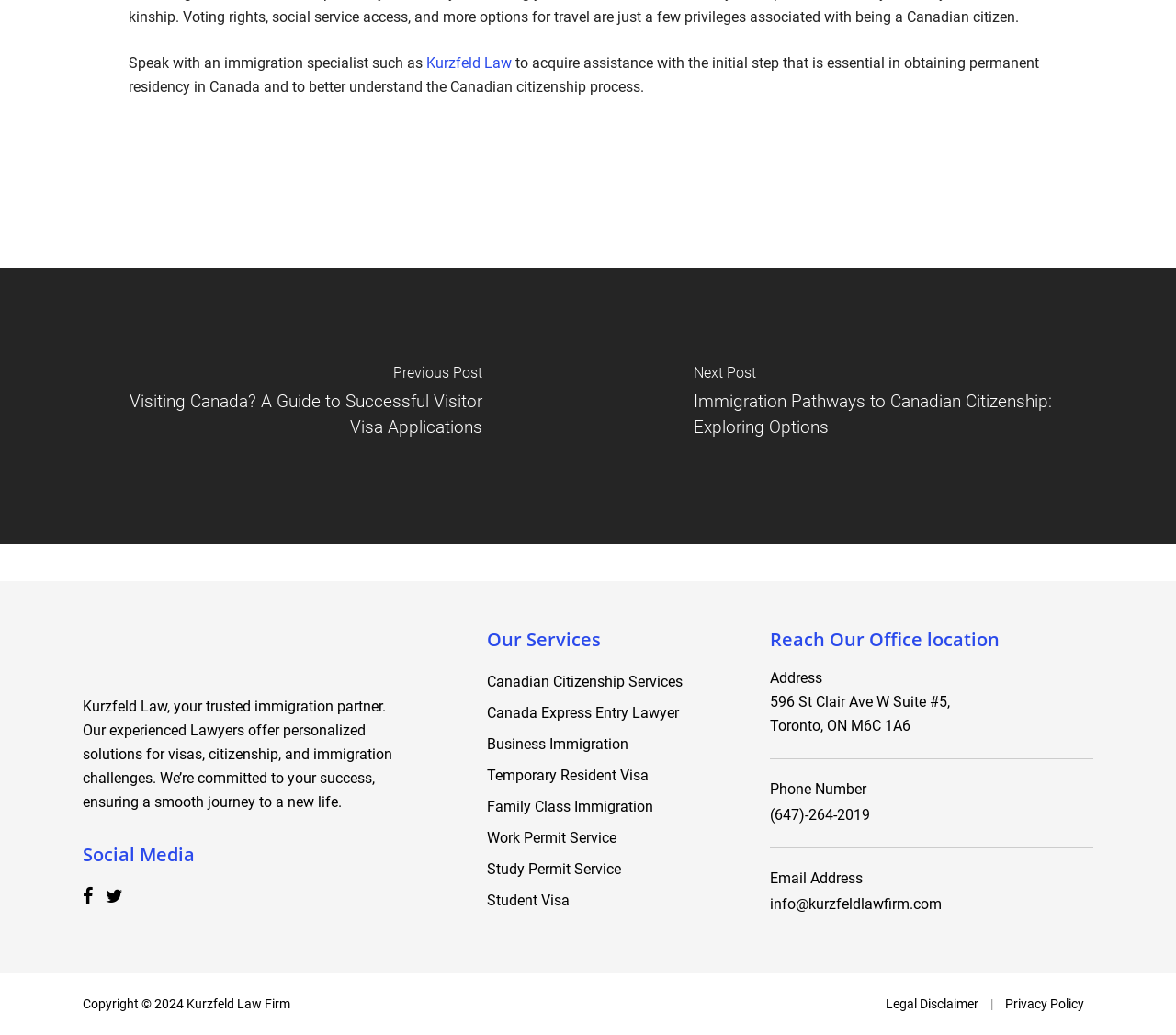Locate the bounding box coordinates of the clickable part needed for the task: "Contact Kurzfeld Law through email".

[0.655, 0.865, 0.801, 0.881]